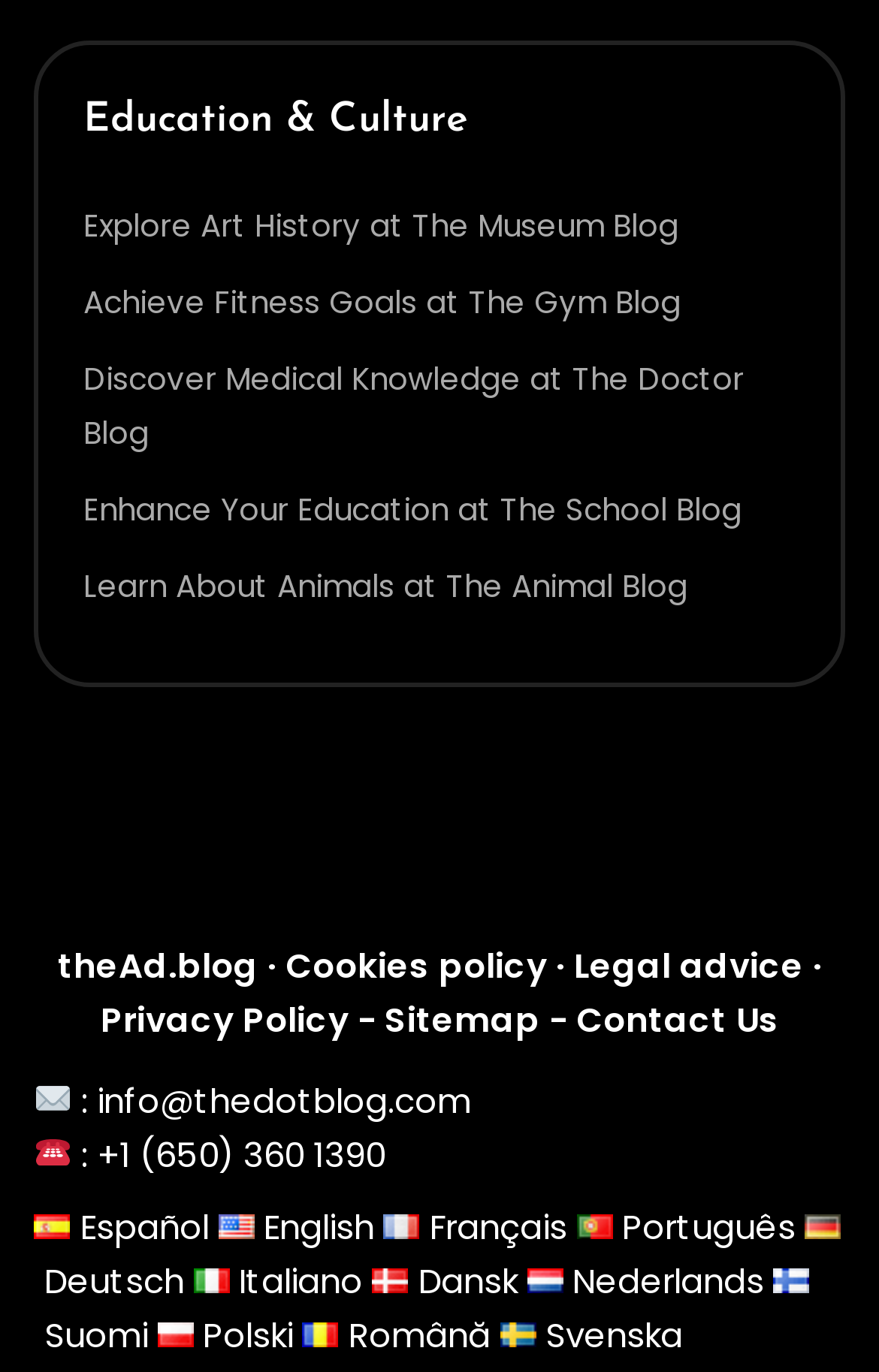Determine the coordinates of the bounding box for the clickable area needed to execute this instruction: "Learn About Animals at The Animal Blog".

[0.095, 0.408, 0.905, 0.448]